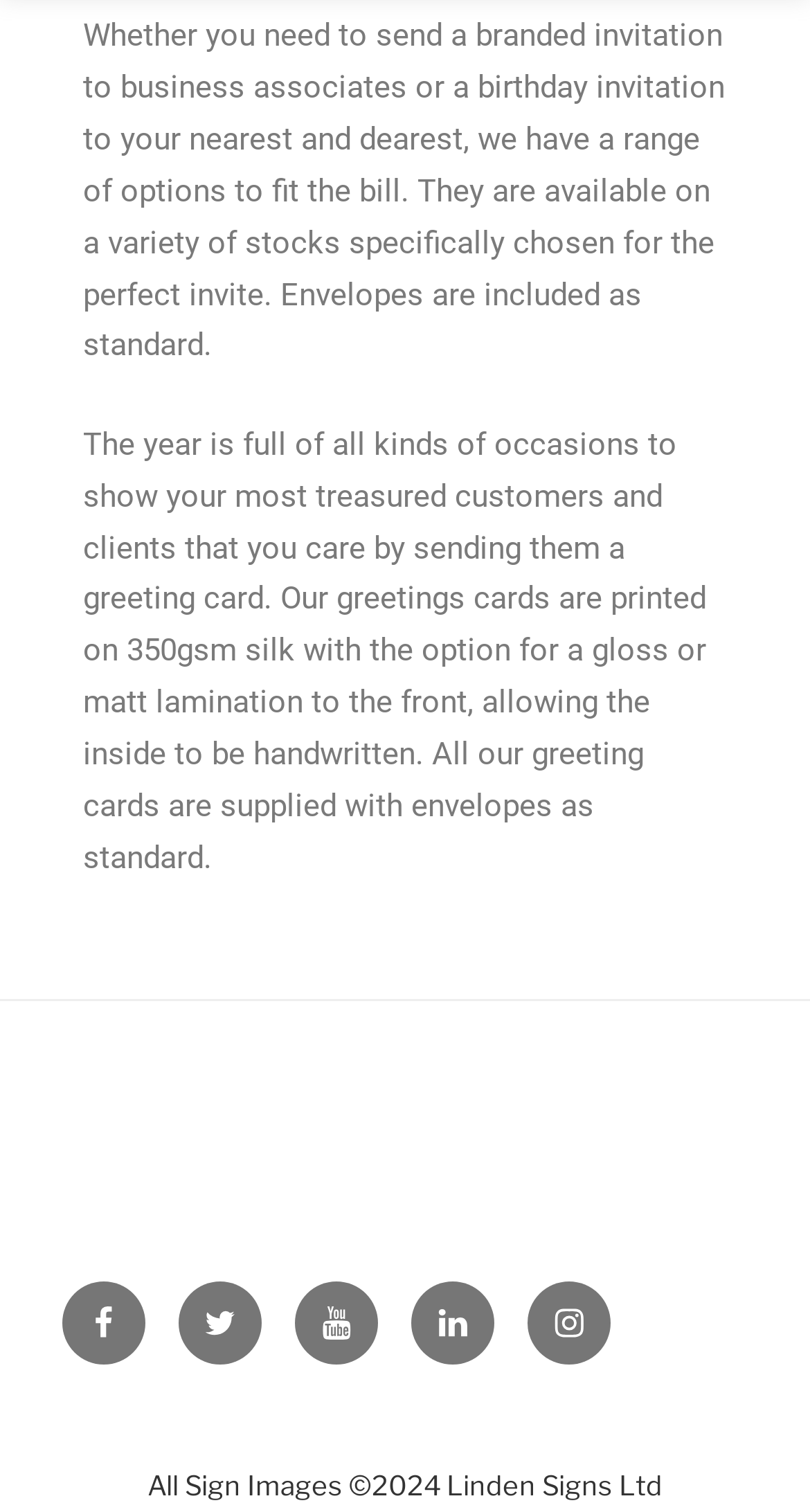Who owns the sign images?
Use the image to give a comprehensive and detailed response to the question.

Based on the StaticText element with the text 'All Sign Images ©2024 Linden Signs Ltd', it can be seen that the sign images are owned by Linden Signs Ltd.